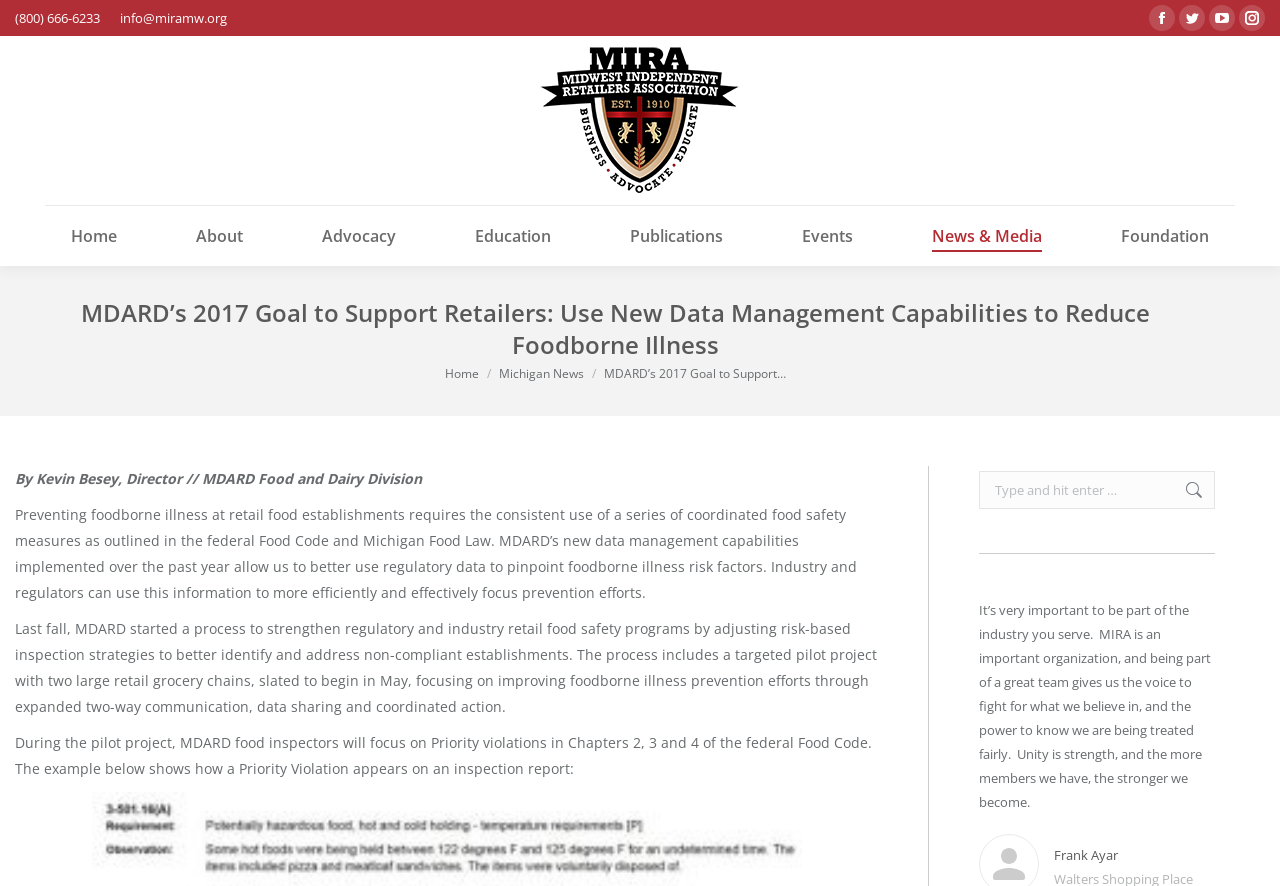What is the name of the organization mentioned in the logo?
Carefully examine the image and provide a detailed answer to the question.

I found the logo by looking at the top-left of the page, where I saw an image element with the text 'MIRA' next to it. This suggests that the logo belongs to the organization MIRA.